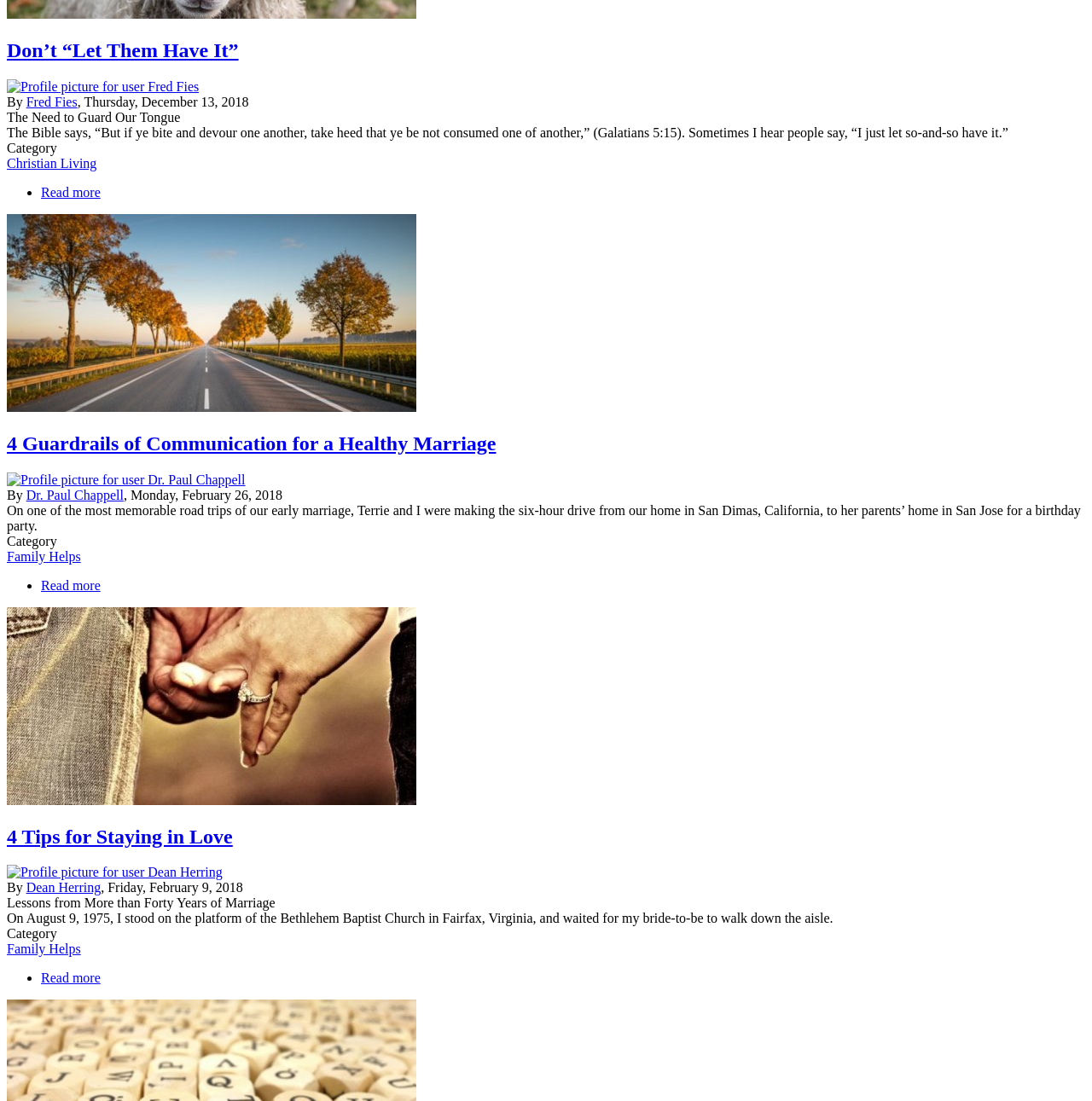Provide the bounding box coordinates for the specified HTML element described in this description: "Don’t “Let Them Have It”". The coordinates should be four float numbers ranging from 0 to 1, in the format [left, top, right, bottom].

[0.006, 0.036, 0.218, 0.056]